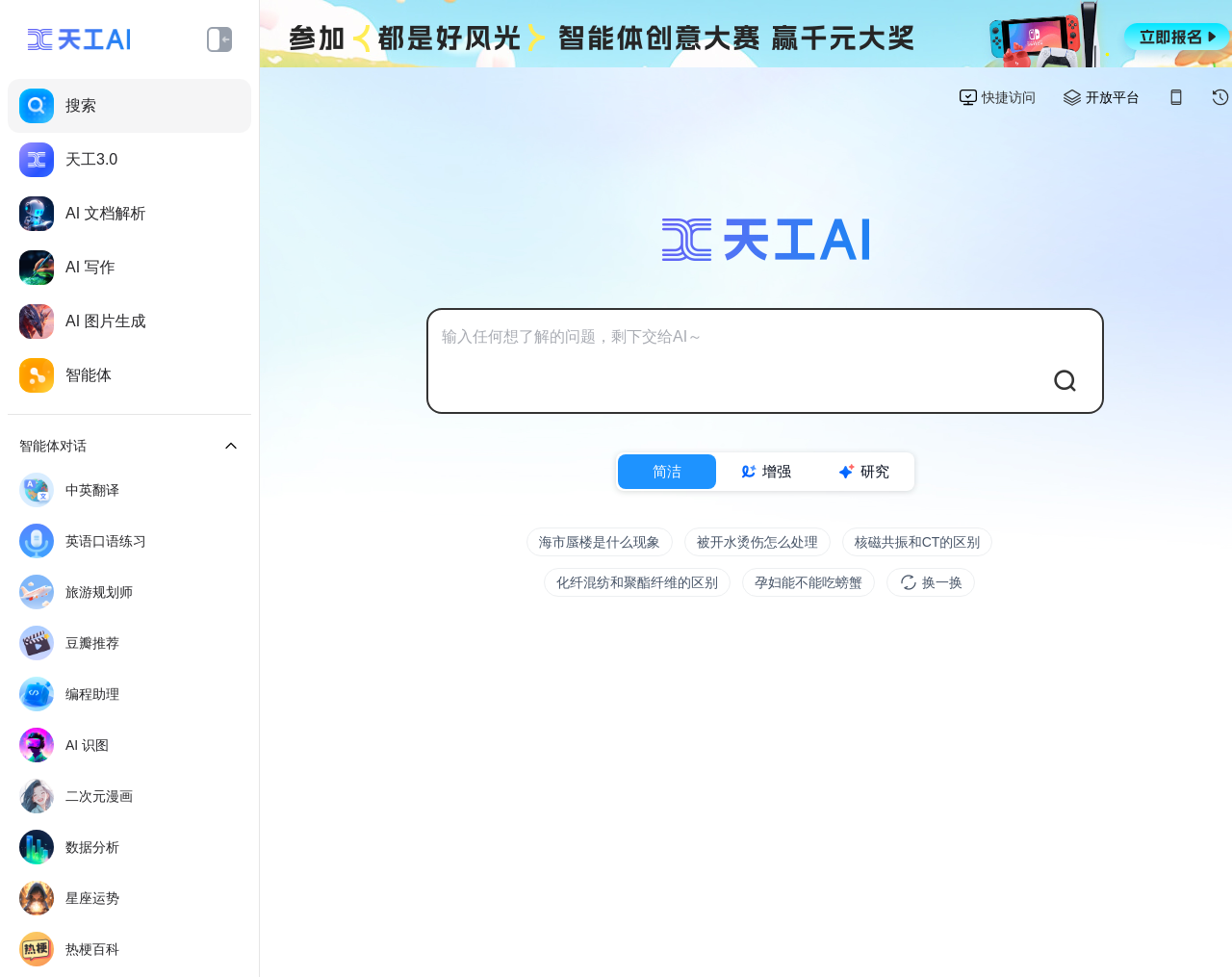Can you determine the bounding box coordinates of the area that needs to be clicked to fulfill the following instruction: "Click the '换一换' button"?

[0.748, 0.588, 0.781, 0.604]